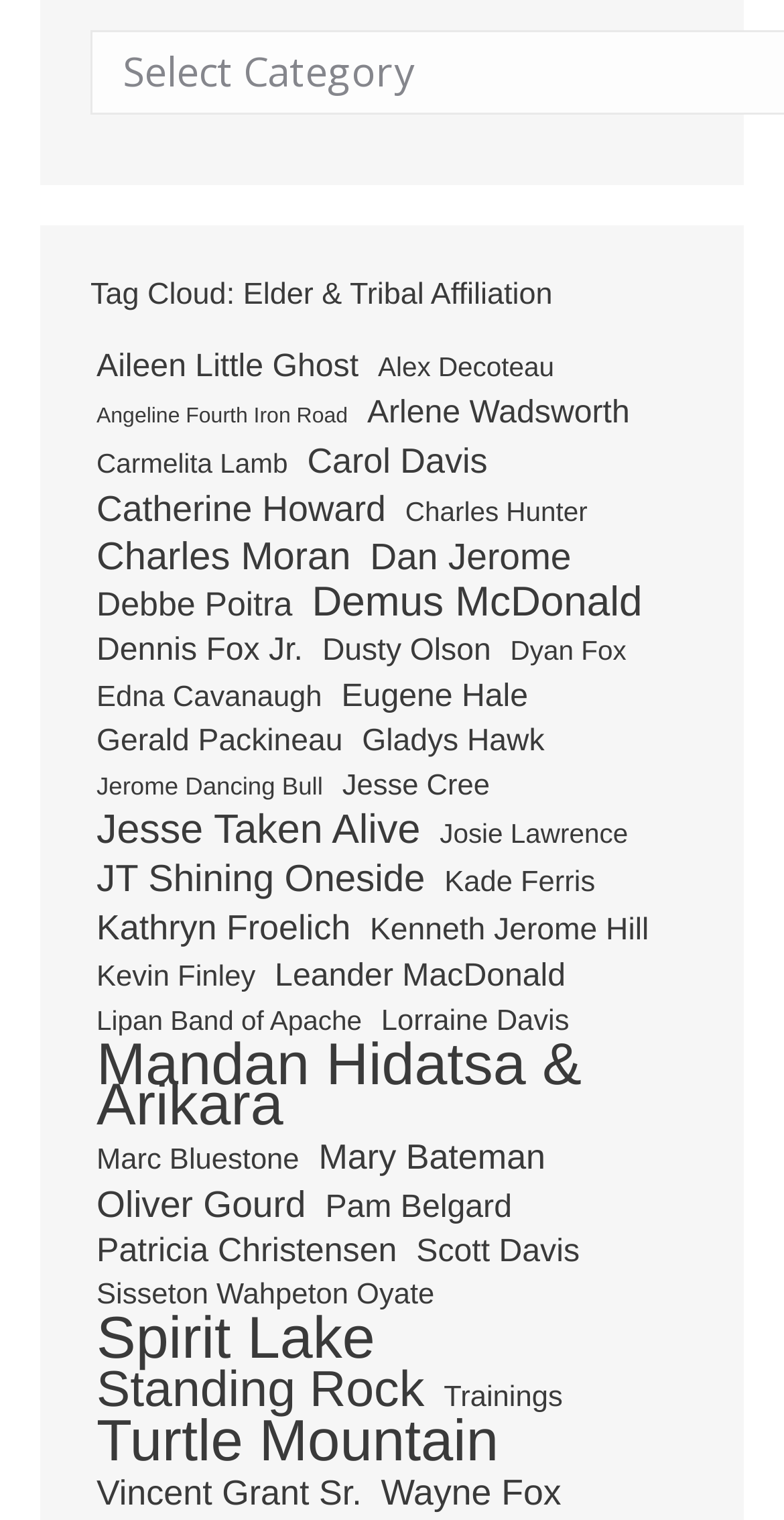How many items does Aileen Little Ghost have?
Using the image as a reference, give an elaborate response to the question.

Aileen Little Ghost has 7 items, which is indicated by the link element with ID 343 and bounding box coordinates [0.115, 0.228, 0.465, 0.254].